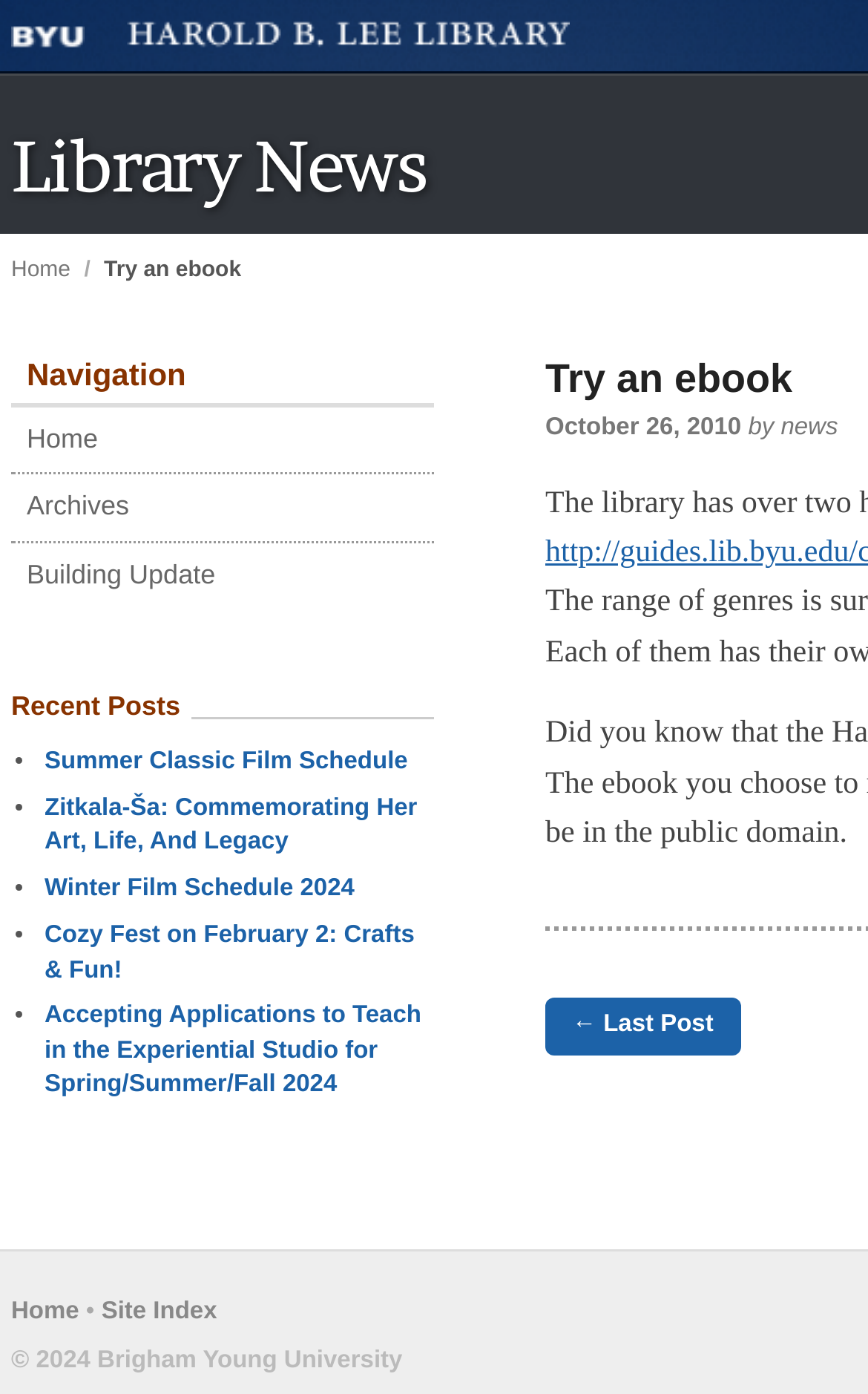Identify the bounding box coordinates for the element that needs to be clicked to fulfill this instruction: "go to Home". Provide the coordinates in the format of four float numbers between 0 and 1: [left, top, right, bottom].

[0.013, 0.185, 0.081, 0.203]